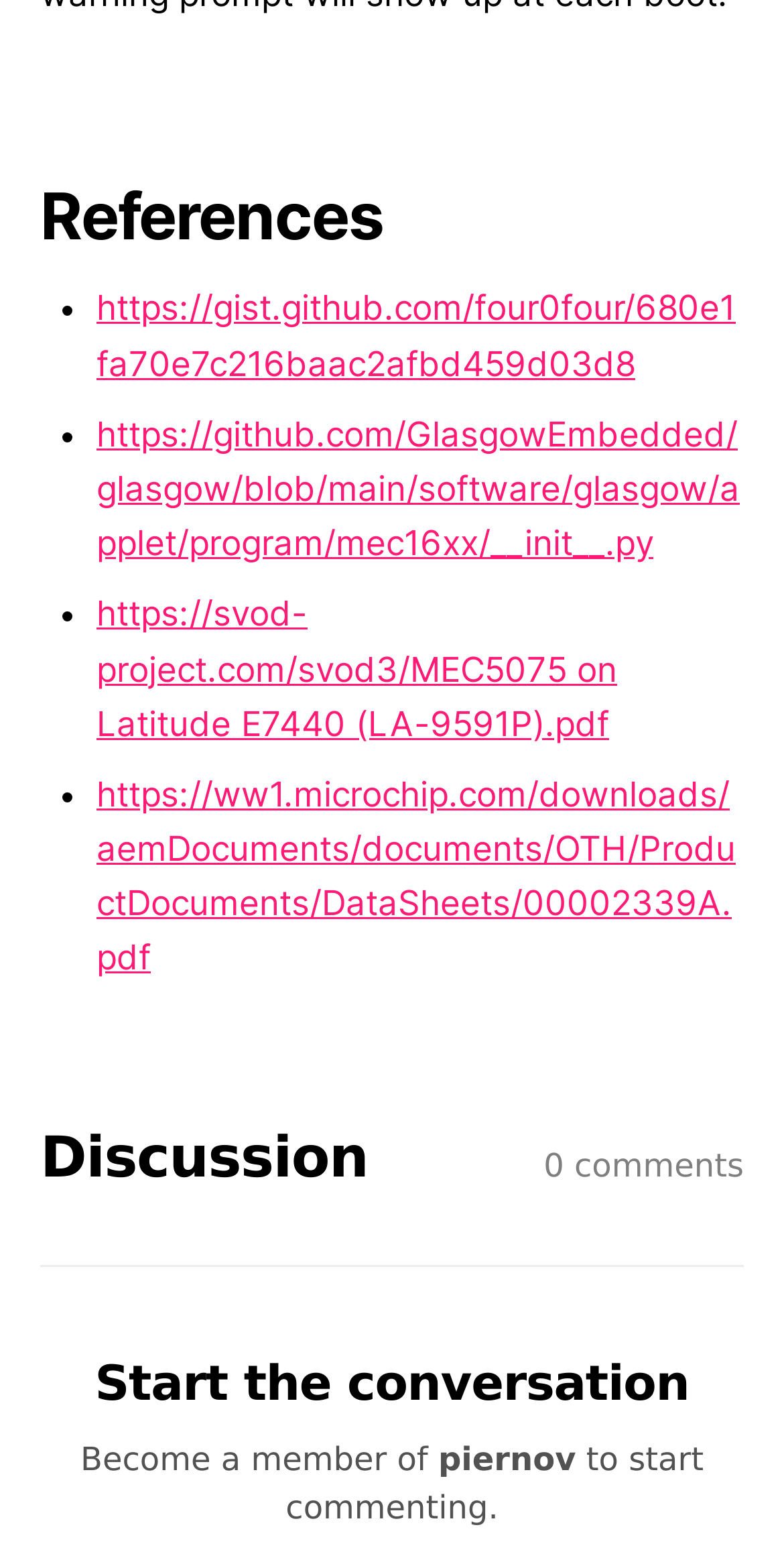Please reply to the following question with a single word or a short phrase:
How many links are listed on this webpage?

4